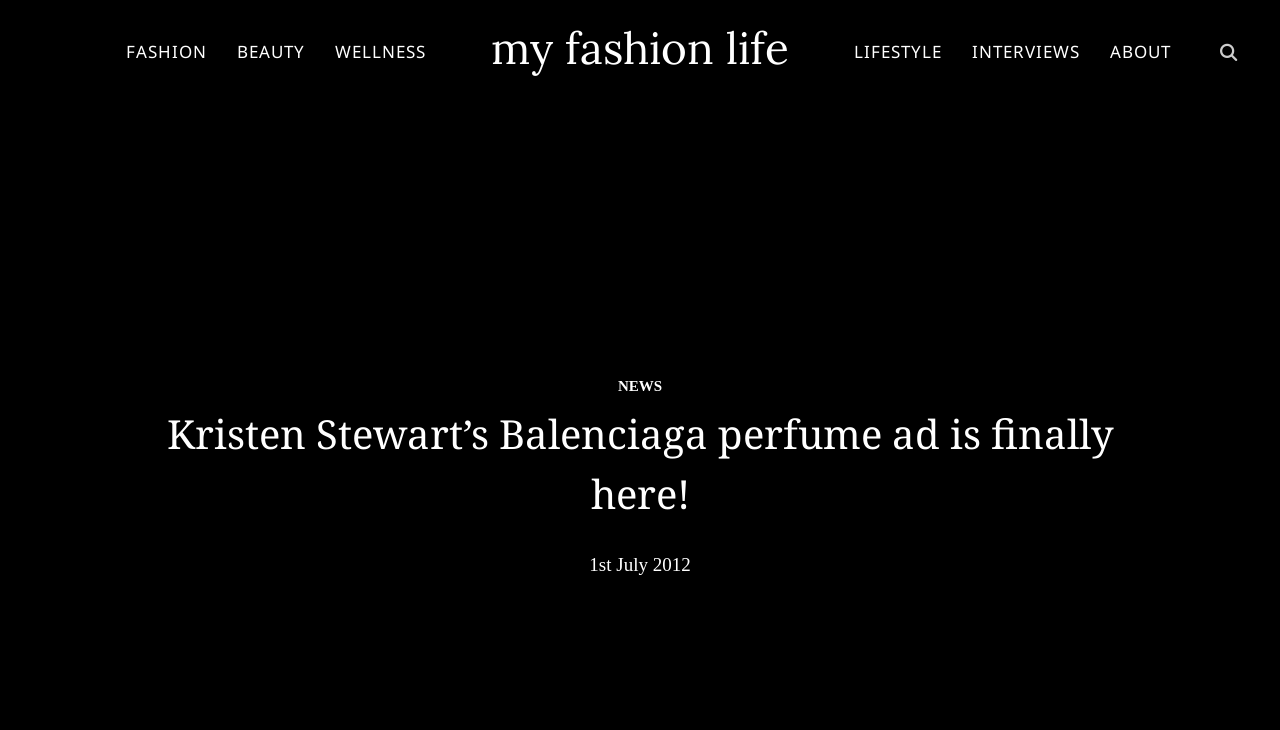Pinpoint the bounding box coordinates of the clickable area necessary to execute the following instruction: "Search for something". The coordinates should be given as four float numbers between 0 and 1, namely [left, top, right, bottom].

[0.944, 0.042, 0.975, 0.097]